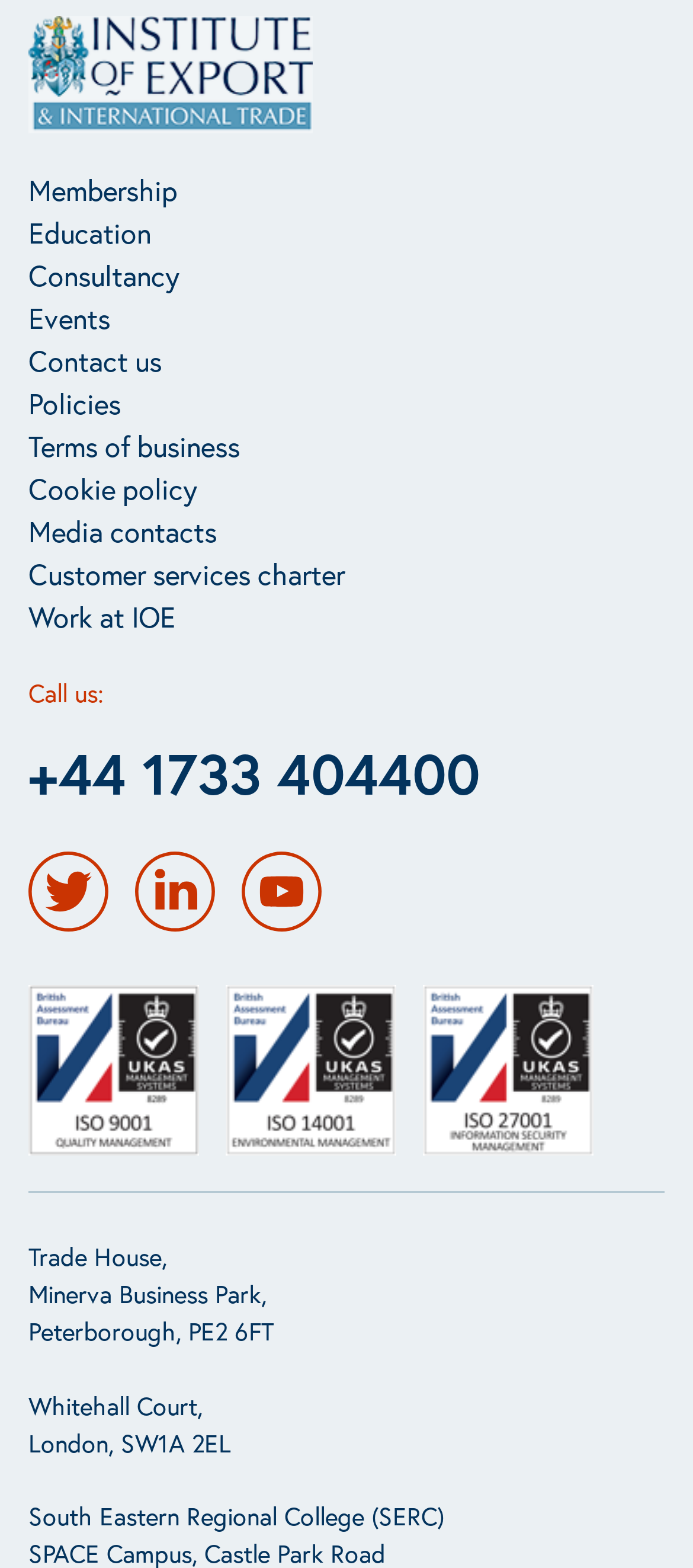How many ISO certifications are listed?
Could you please answer the question thoroughly and with as much detail as possible?

I counted the number of ISO certifications by looking at the links with images, which are ISO 9001, ISO 14001, and ISO 27001.